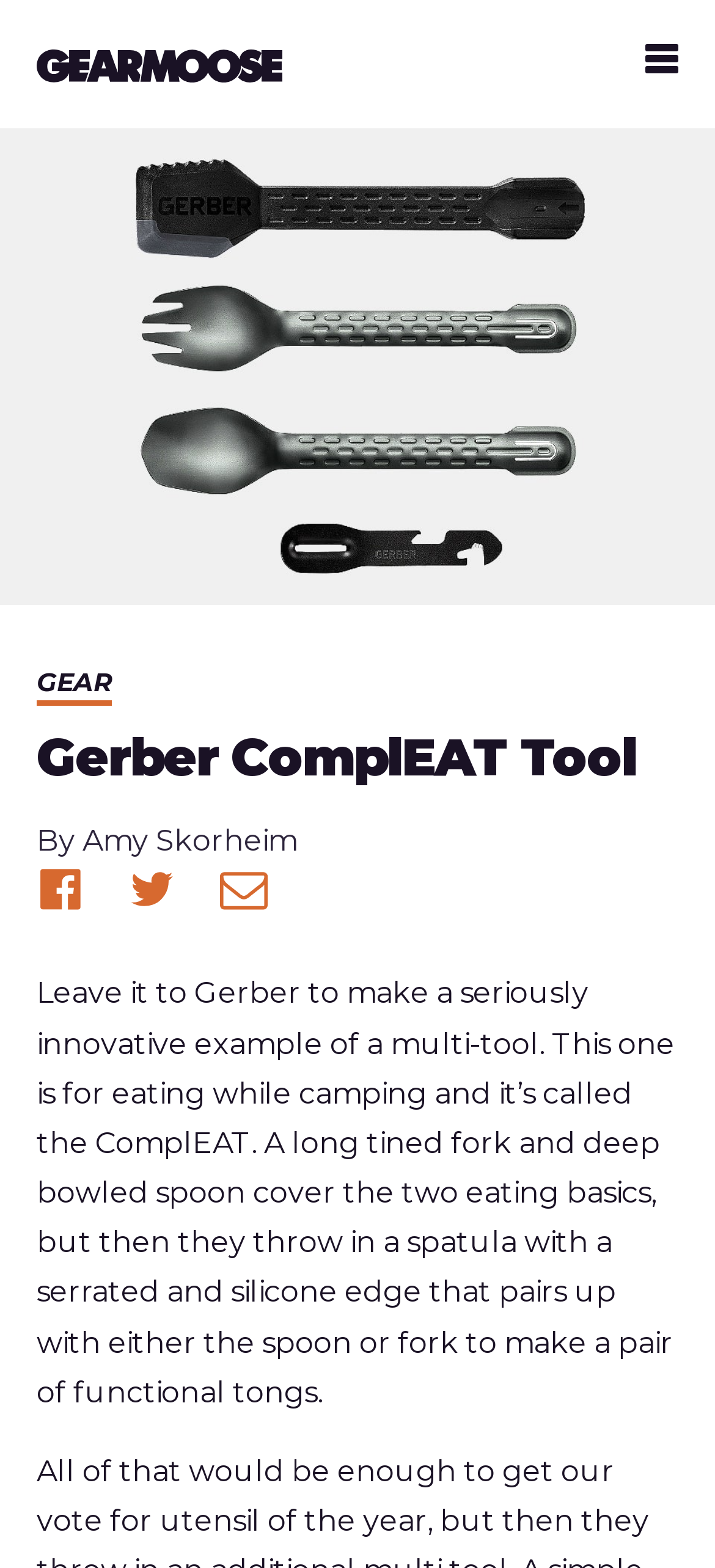Find the primary header on the webpage and provide its text.

Gerber ComplEAT Tool